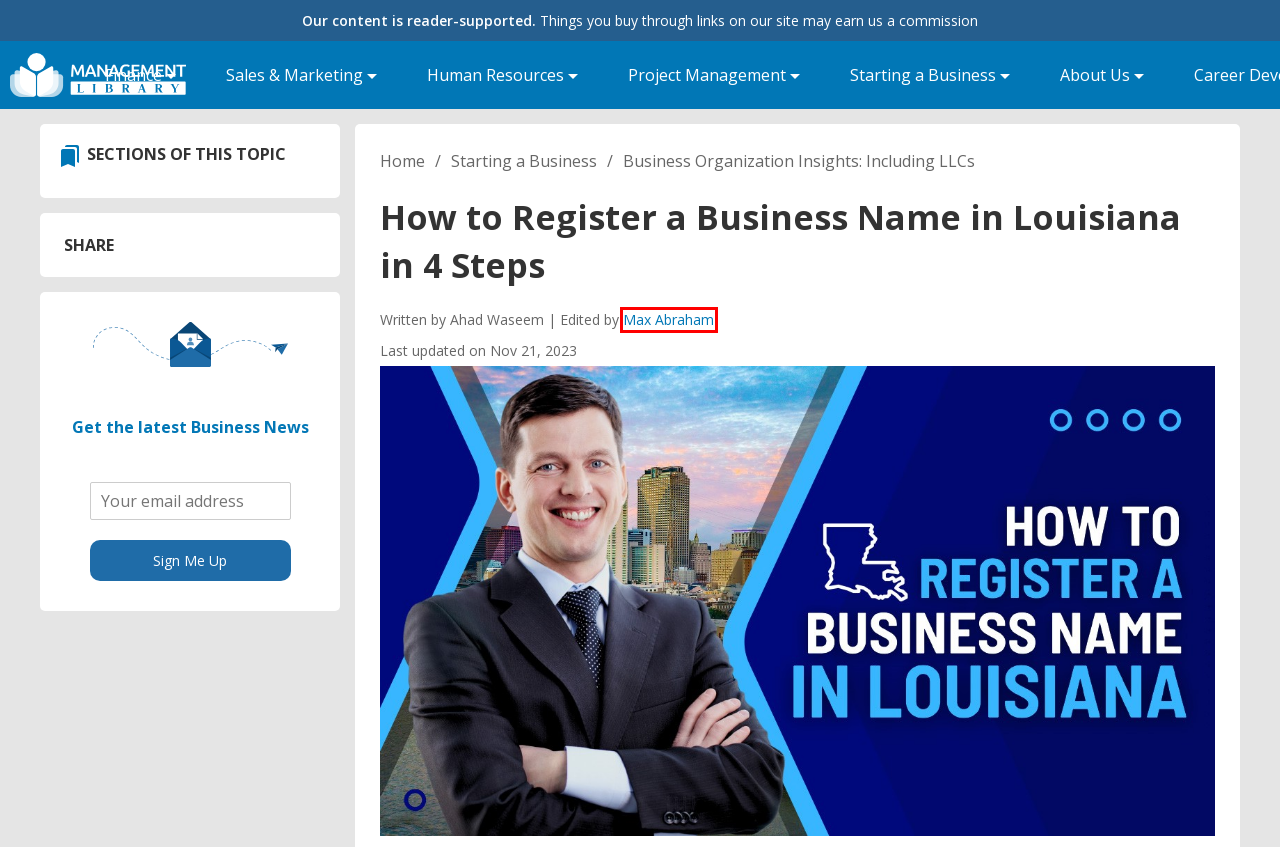Analyze the screenshot of a webpage with a red bounding box and select the webpage description that most accurately describes the new page resulting from clicking the element inside the red box. Here are the candidates:
A. Cost to Form an LLC in Indiana – Including Tax & Renewal Fee
B. Starting a Business - Management.org
C. Cost of Forming an LLC in Utah – Complete Guide for 2024
D. Business Organization Guide: Last Page (9 of 9)
E. All About Management Library Authors
F. Ethics in Project Management: Customers & Suppliers
G. How Much Does It Cost to Form an Illinois LLC: 2024 Guide
H. The 7 Best Business Registration Services for 2024

F